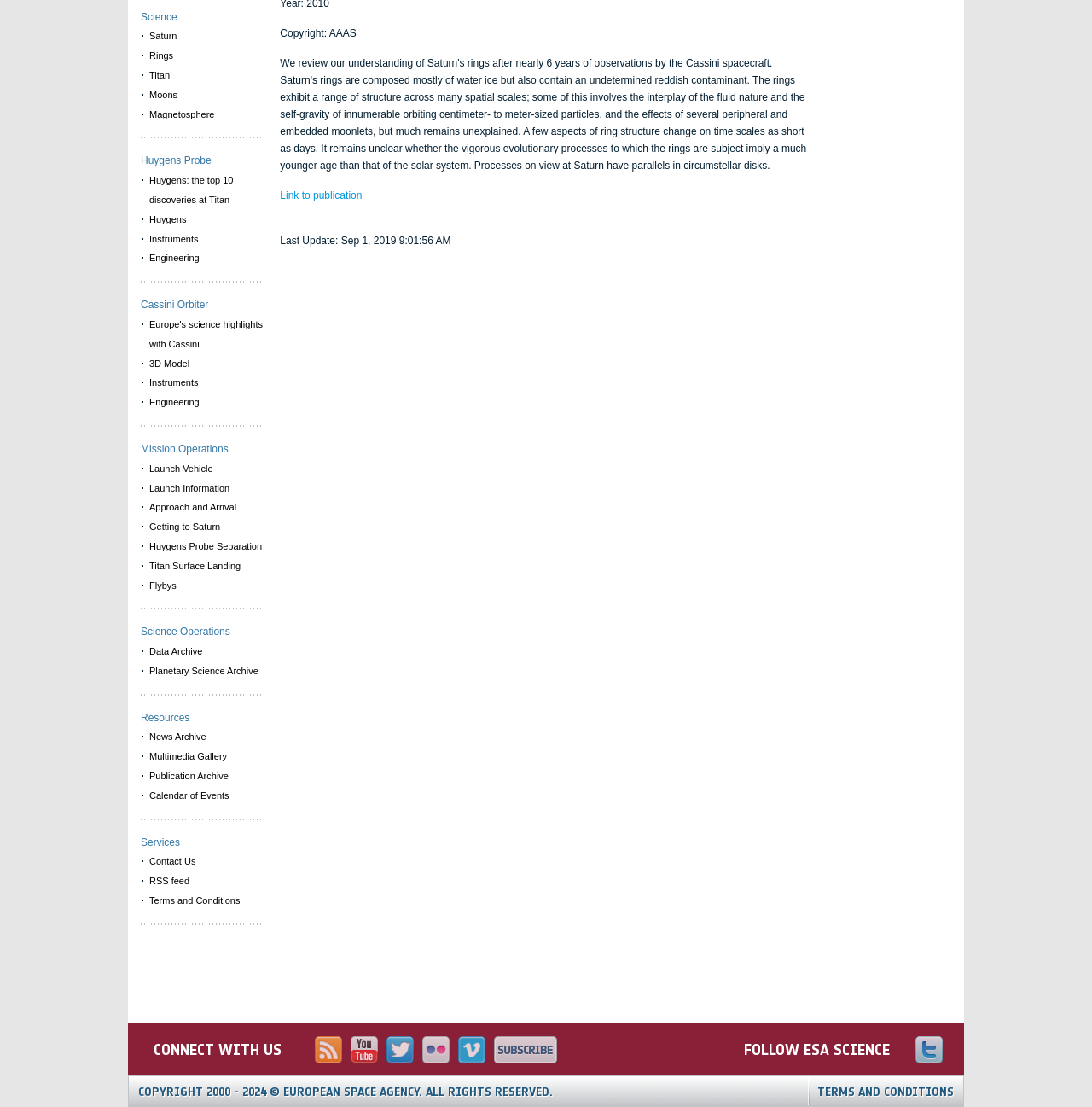Find the bounding box of the element with the following description: "RSS feed". The coordinates must be four float numbers between 0 and 1, formatted as [left, top, right, bottom].

[0.129, 0.787, 0.242, 0.805]